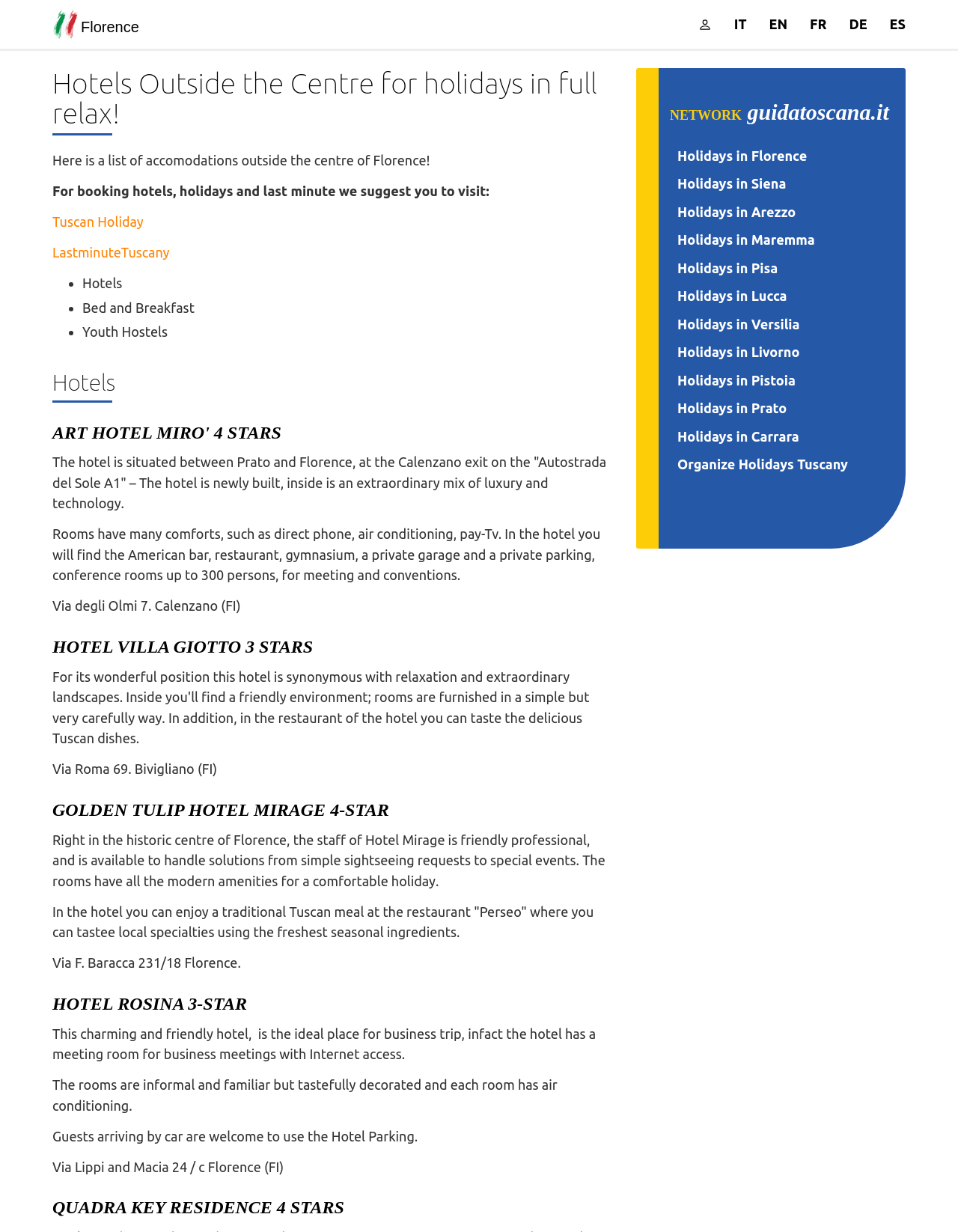Write an extensive caption that covers every aspect of the webpage.

This webpage is about hotels and accommodations outside the center of Florence, Italy. At the top, there are several links to different language options, including Italian, English, French, German, and Spanish. Below these links, there is a heading that reads "Hotels Outside the Centre for holidays in full relax!" followed by a brief description of the webpage's content.

The main content of the webpage is divided into sections, each describing a different hotel or accommodation. There are five sections in total, each with a heading that includes the name and rating of the hotel. The sections are arranged in a vertical column, with the first section starting from the top left of the page.

Each hotel section includes a brief description of the hotel's location, amenities, and services. The descriptions are accompanied by the hotel's address and other relevant information. The text is organized in a clear and easy-to-read format, with headings and paragraphs that help to distinguish between different pieces of information.

On the right side of the page, there is a complementary section that lists links to other related webpages, including holidays in different cities and regions of Tuscany. This section is separated from the main content by a clear margin, making it easy to distinguish between the two.

Overall, the webpage is well-organized and easy to navigate, with clear headings and concise descriptions that make it easy to find the information you need.